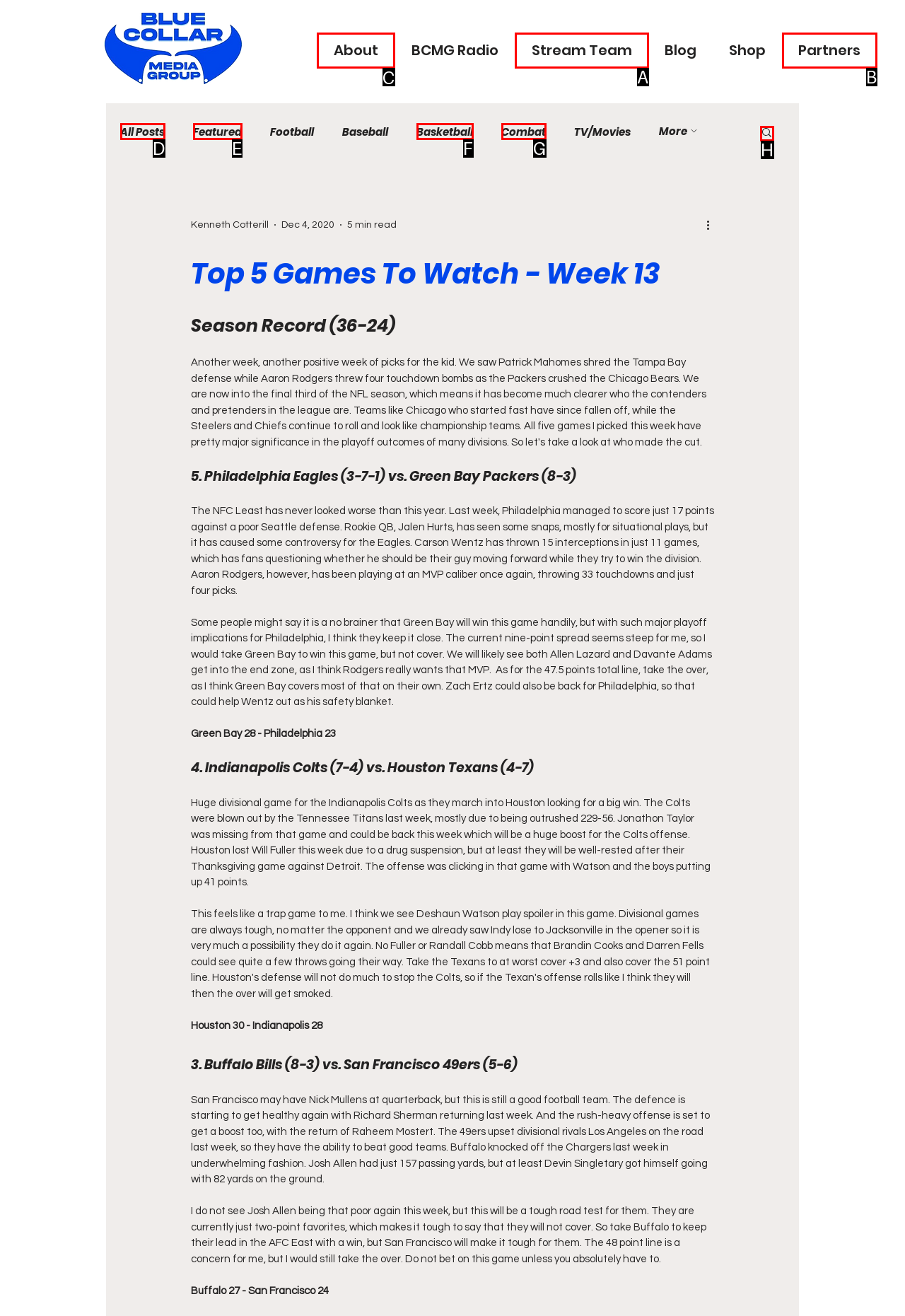Identify the correct UI element to click to achieve the task: Click on the 'About' link.
Answer with the letter of the appropriate option from the choices given.

C